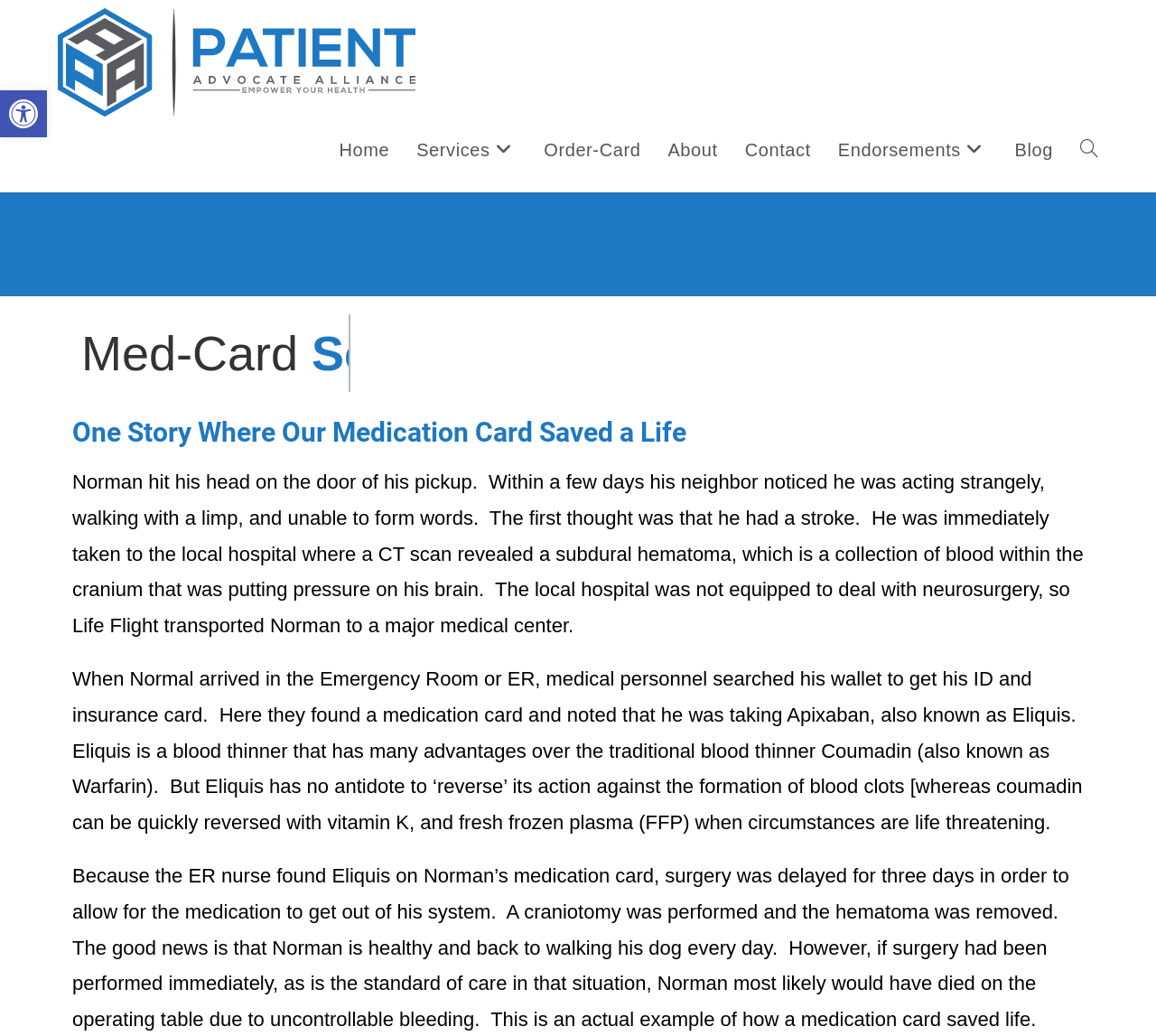Please find the bounding box coordinates of the clickable region needed to complete the following instruction: "Read about services". The bounding box coordinates must consist of four float numbers between 0 and 1, i.e., [left, top, right, bottom].

[0.349, 0.112, 0.459, 0.177]